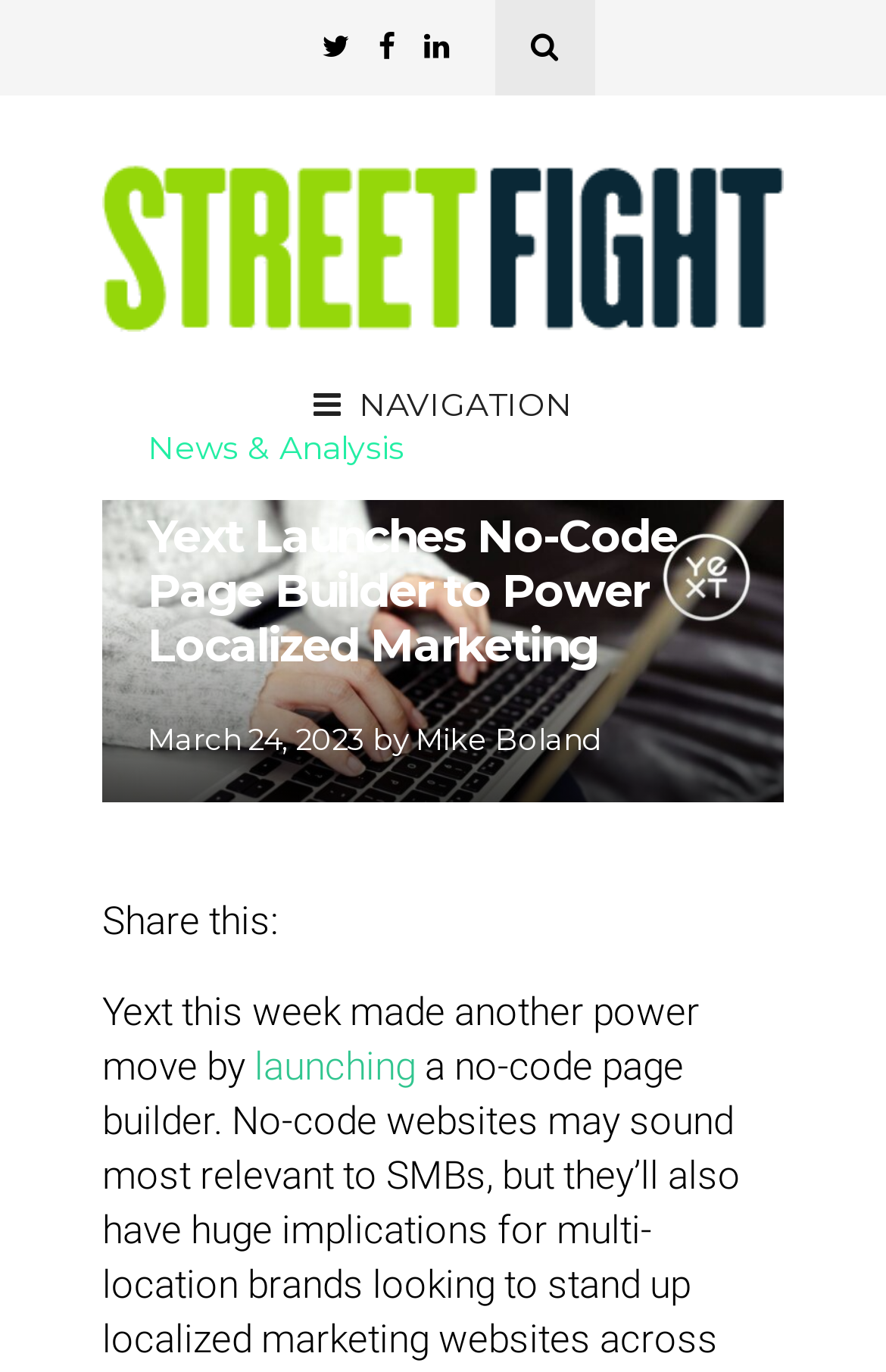Use a single word or phrase to answer this question: 
What is the category of the article?

News & Analysis